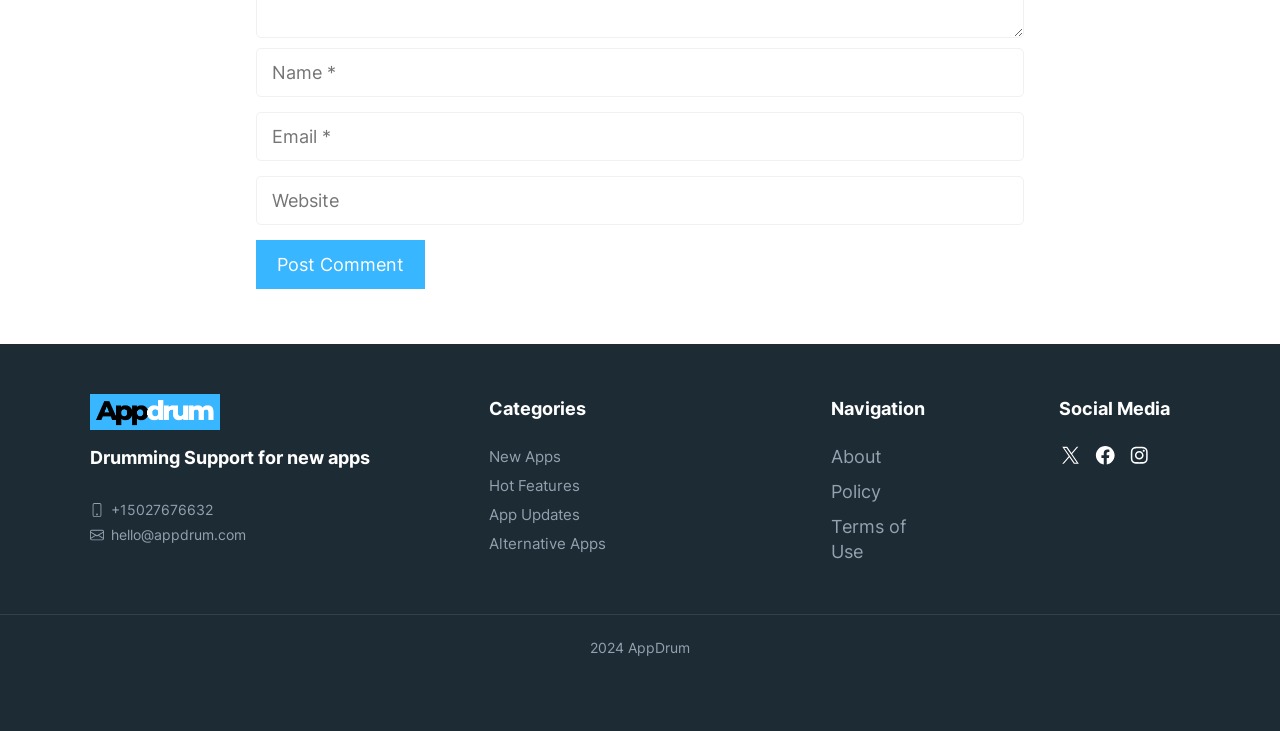Locate the bounding box coordinates of the clickable part needed for the task: "Enter your name".

[0.2, 0.066, 0.8, 0.133]